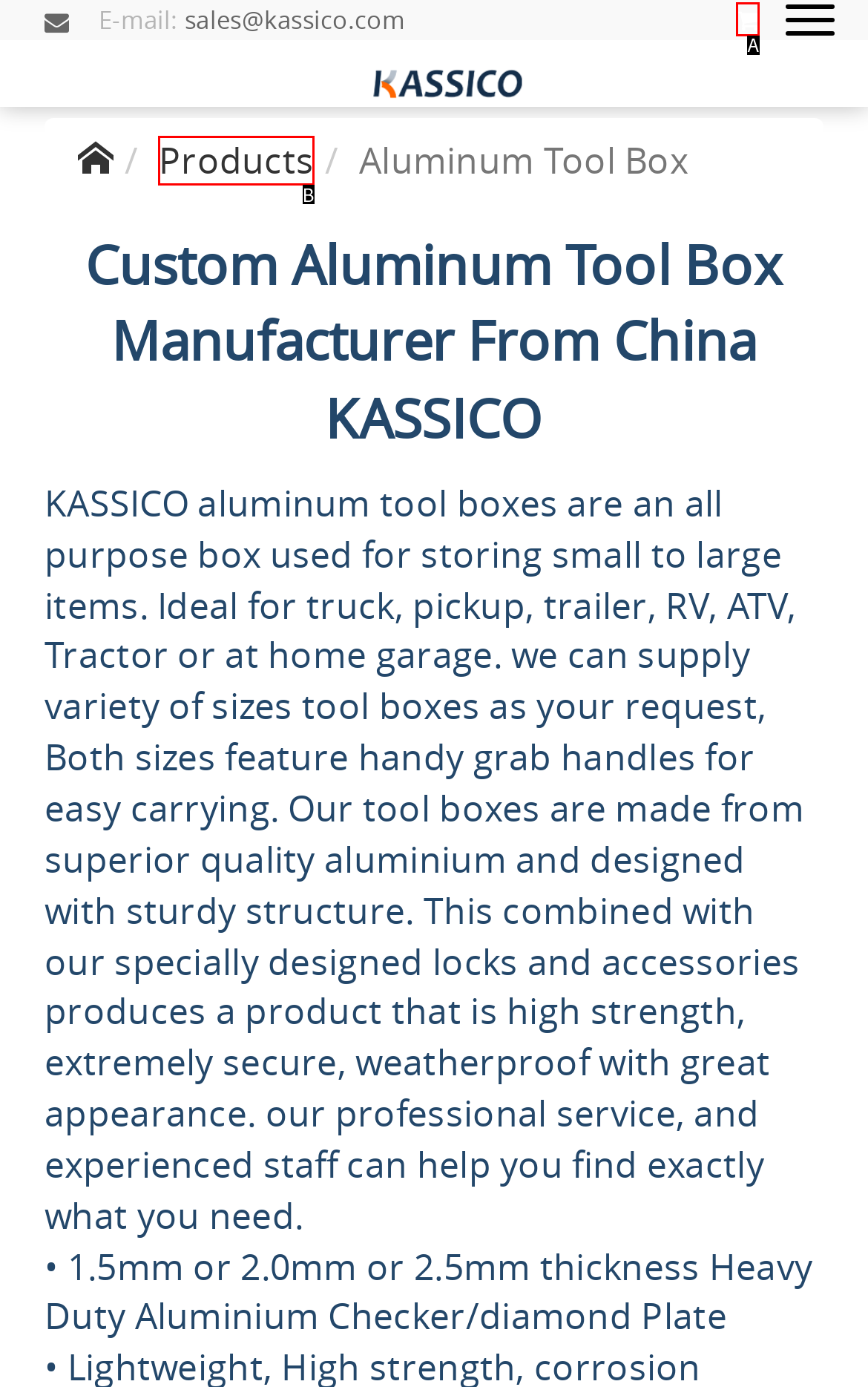Which lettered option matches the following description: Products
Provide the letter of the matching option directly.

B